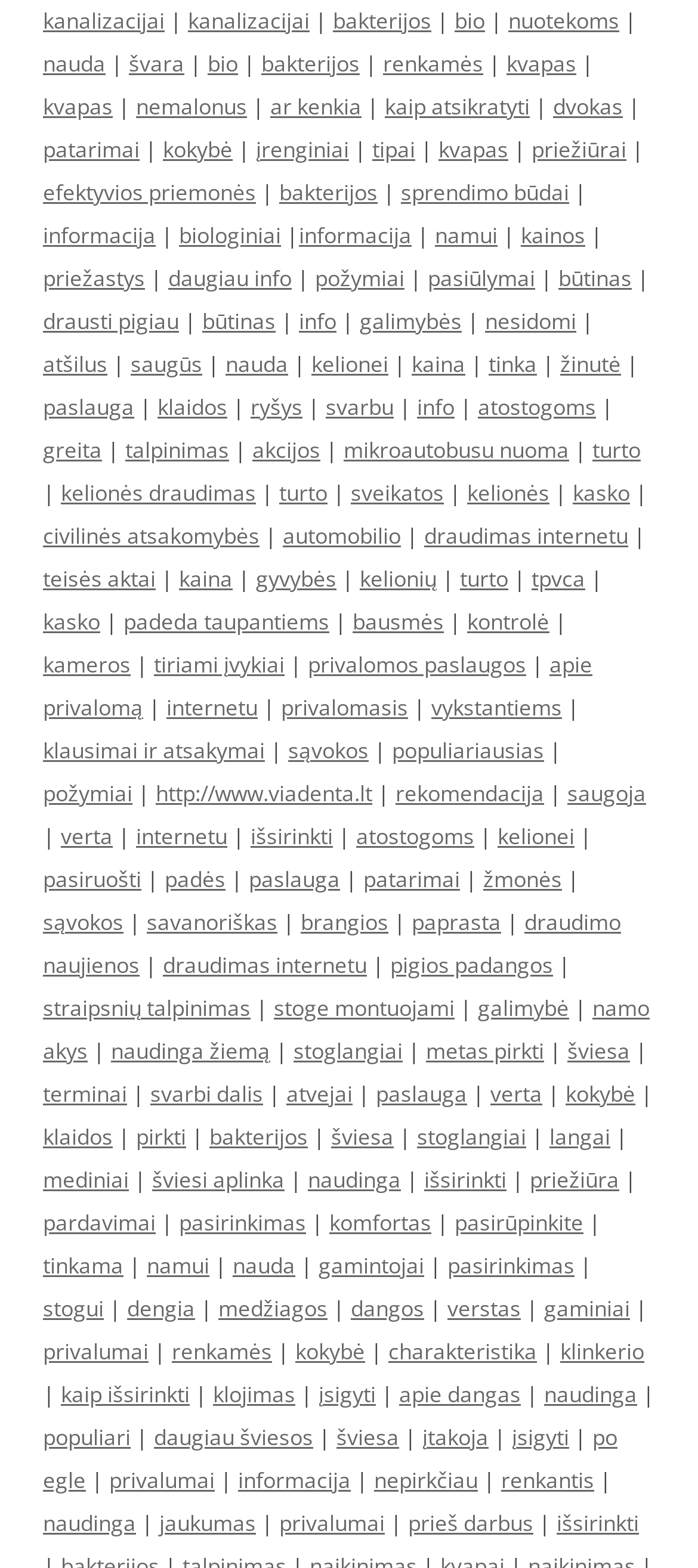Find the bounding box coordinates of the clickable region needed to perform the following instruction: "click on link 'kanalizacijai'". The coordinates should be provided as four float numbers between 0 and 1, i.e., [left, top, right, bottom].

[0.269, 0.004, 0.444, 0.023]